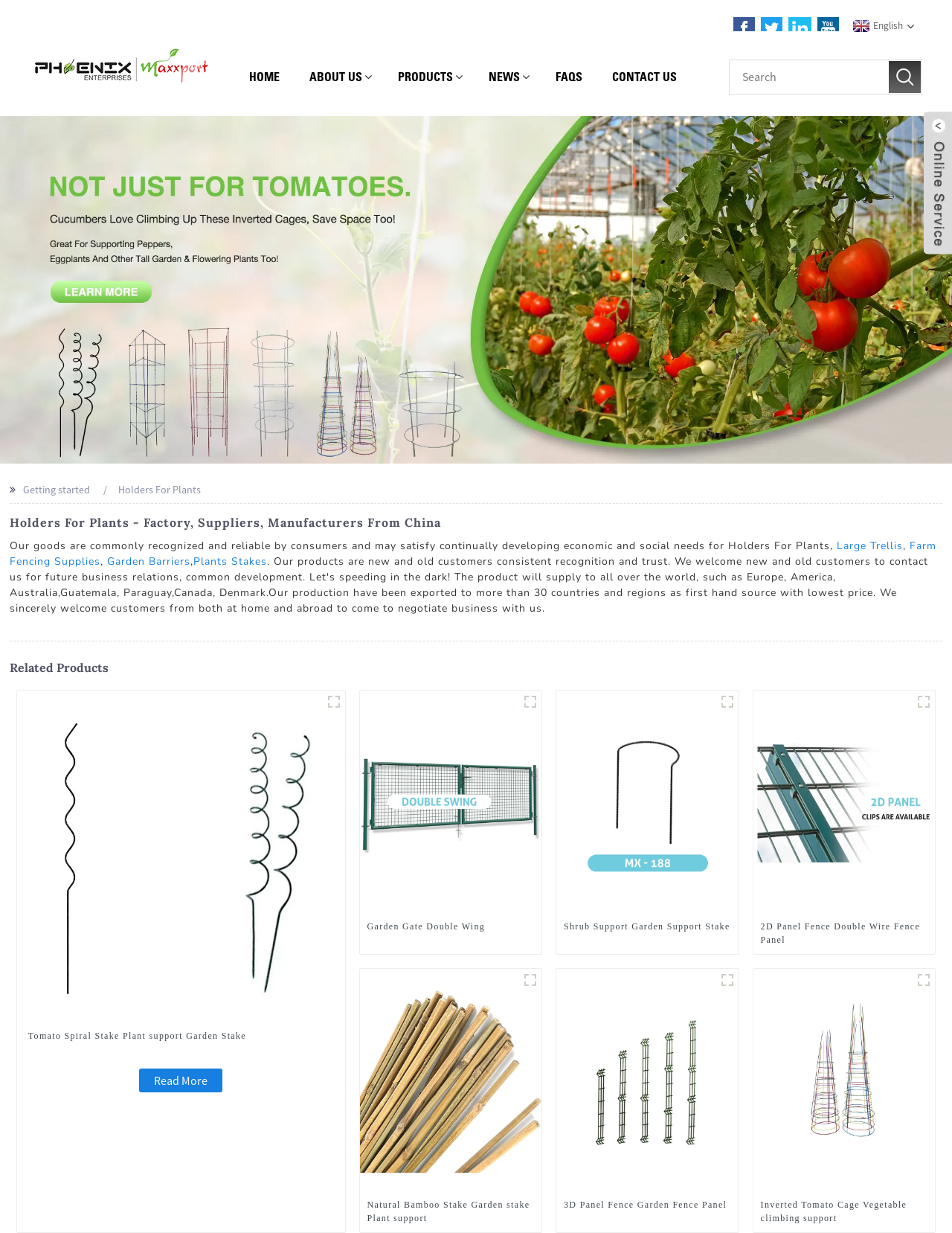How many navigation links are in the top header?
Based on the screenshot, provide a one-word or short-phrase response.

7